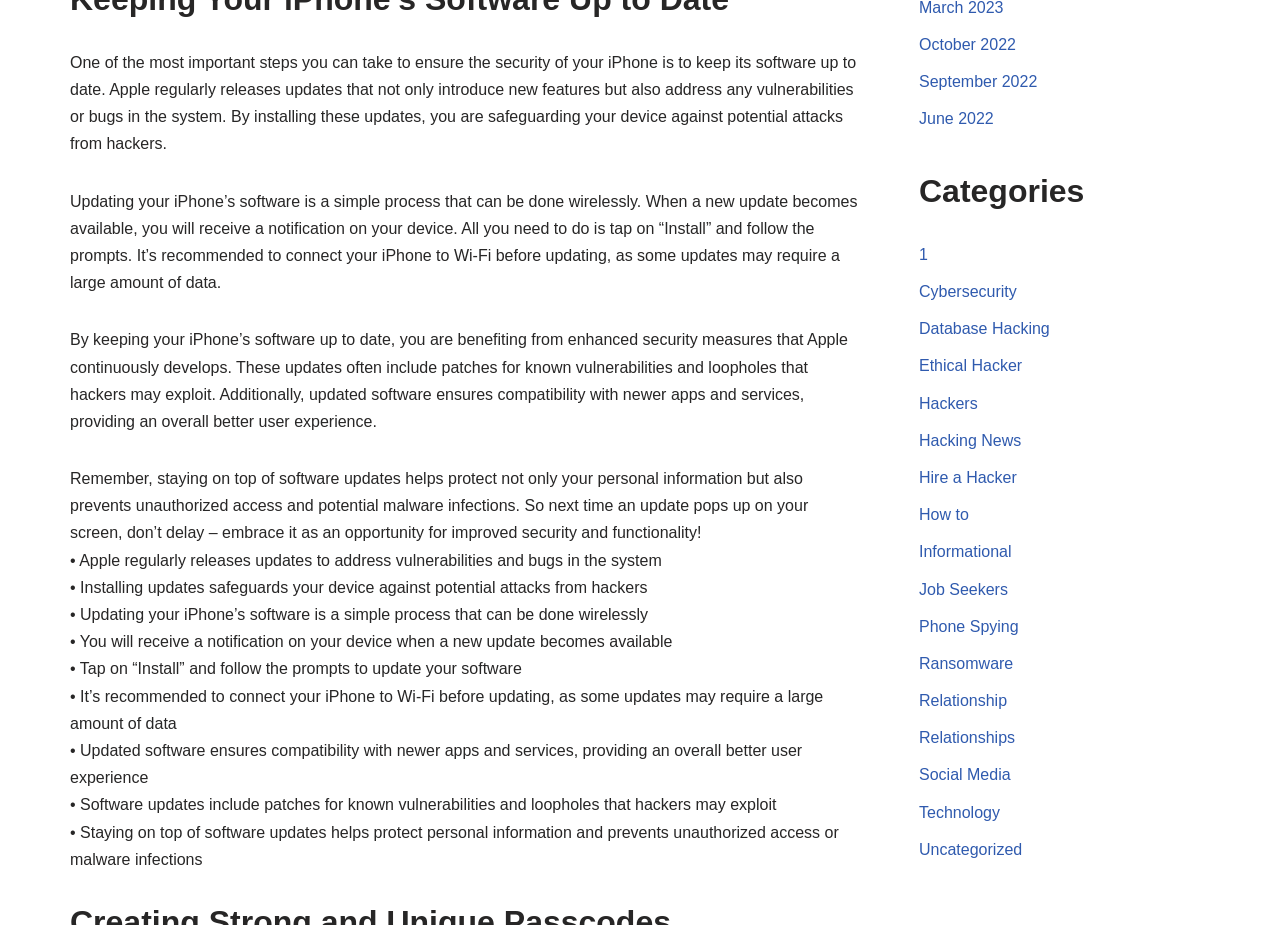Find the bounding box coordinates of the element I should click to carry out the following instruction: "View Cybersecurity".

[0.718, 0.306, 0.794, 0.324]